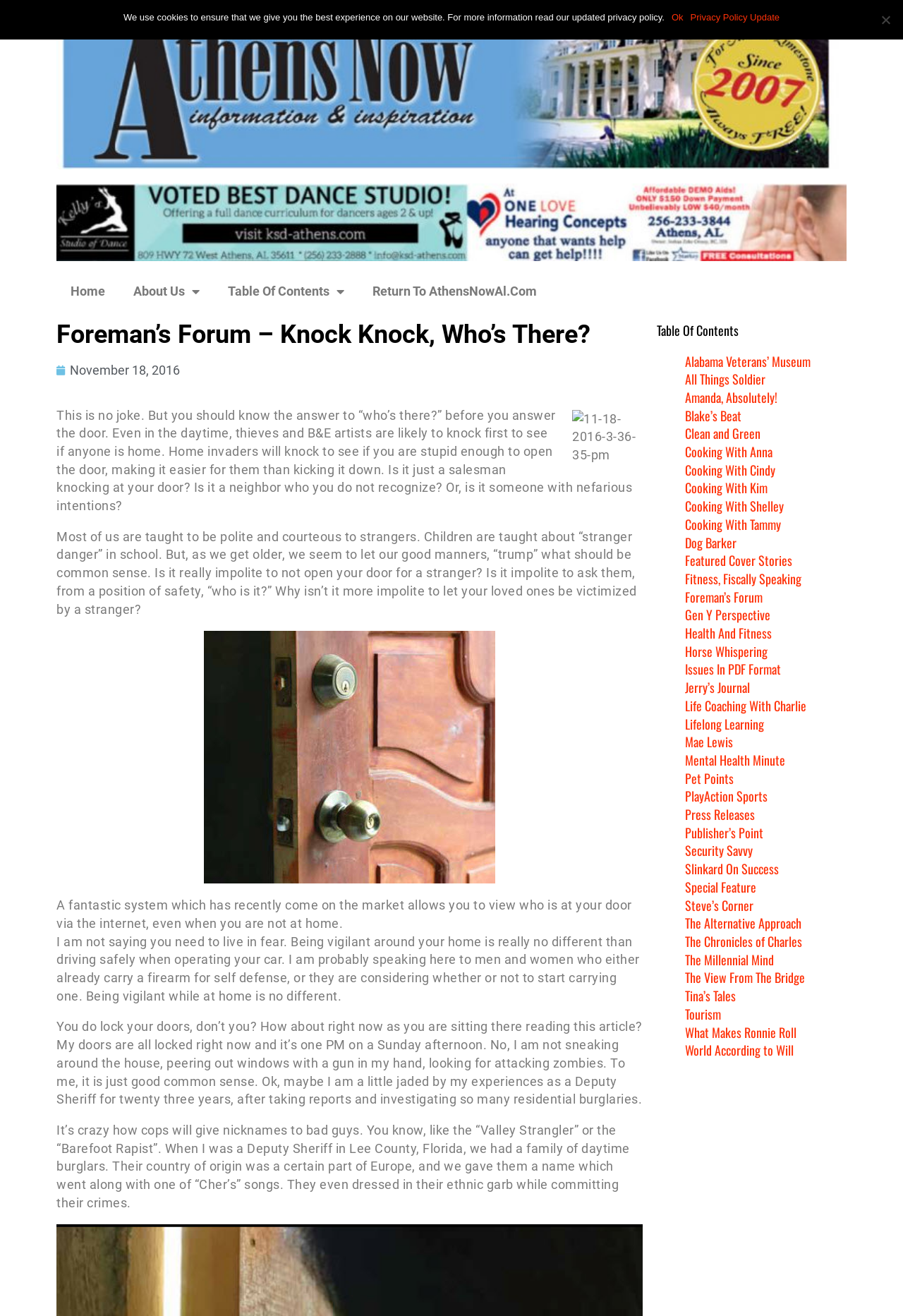Locate the bounding box coordinates of the element to click to perform the following action: 'View the 'Table Of Contents''. The coordinates should be given as four float values between 0 and 1, in the form of [left, top, right, bottom].

[0.237, 0.209, 0.397, 0.234]